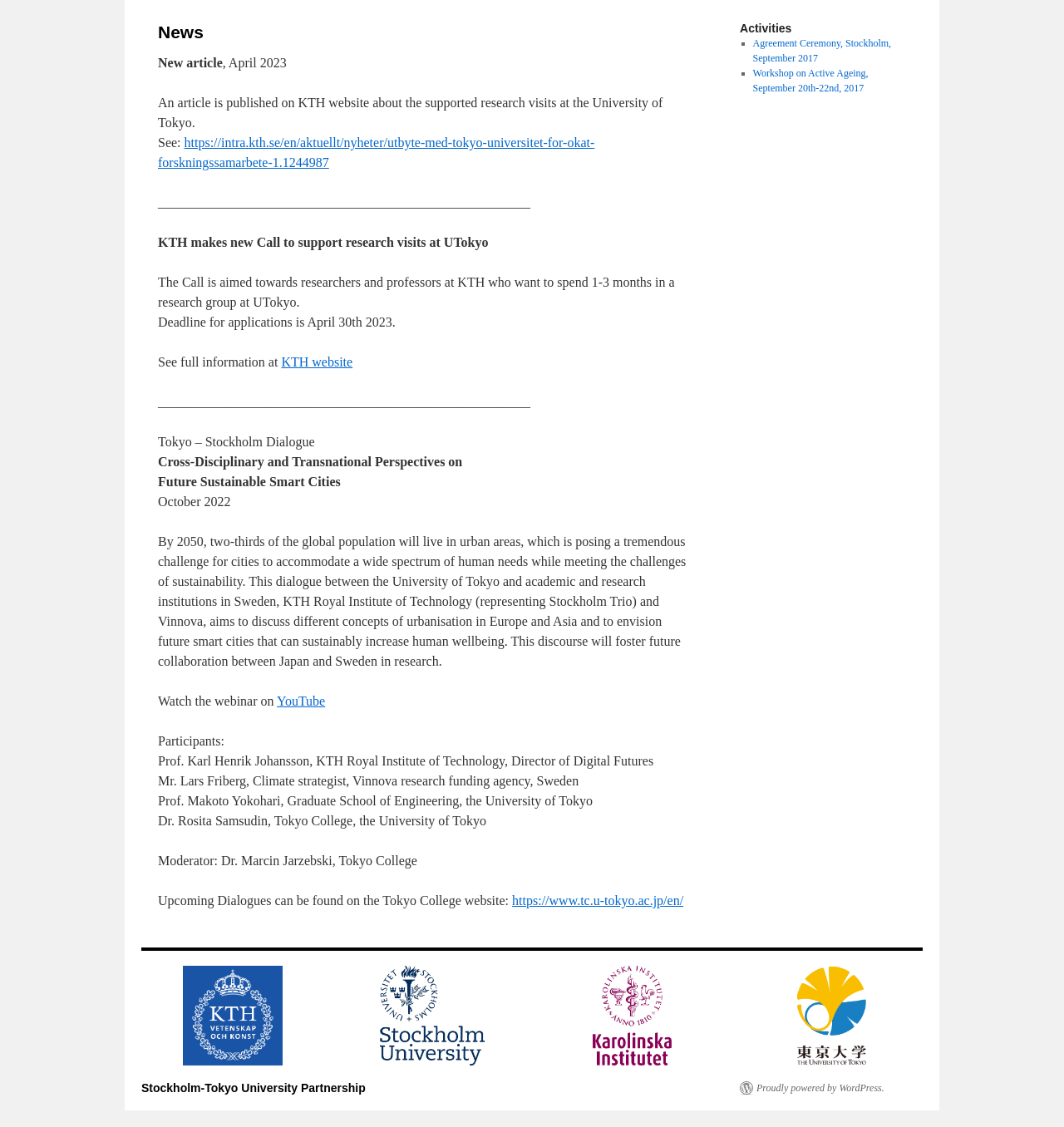Determine the bounding box of the UI component based on this description: "Agreement Ceremony, Stockholm, September 2017". The bounding box coordinates should be four float values between 0 and 1, i.e., [left, top, right, bottom].

[0.707, 0.033, 0.838, 0.057]